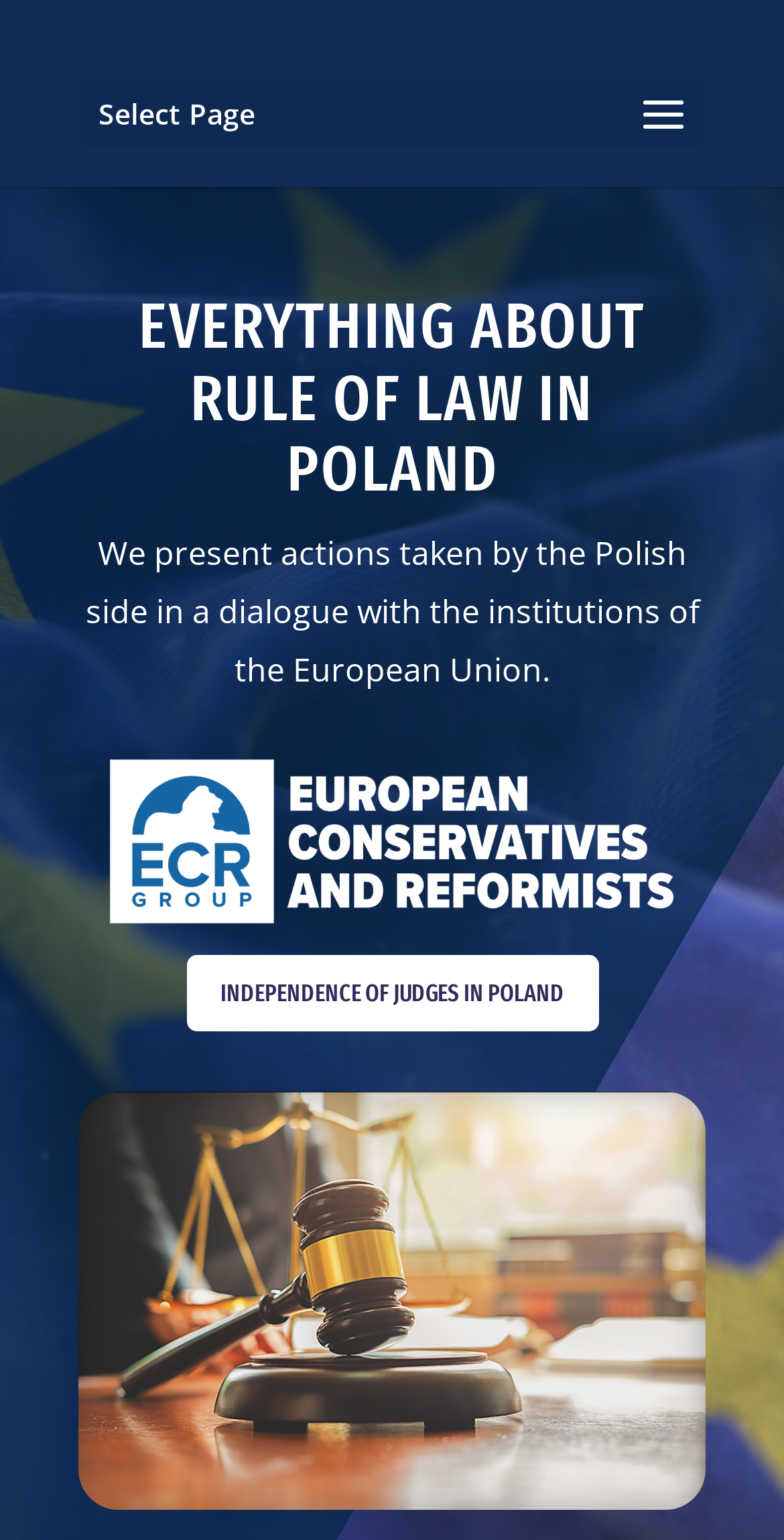What is the primary heading on this webpage?

EVERYTHING ABOUT RULE OF LAW IN POLAND